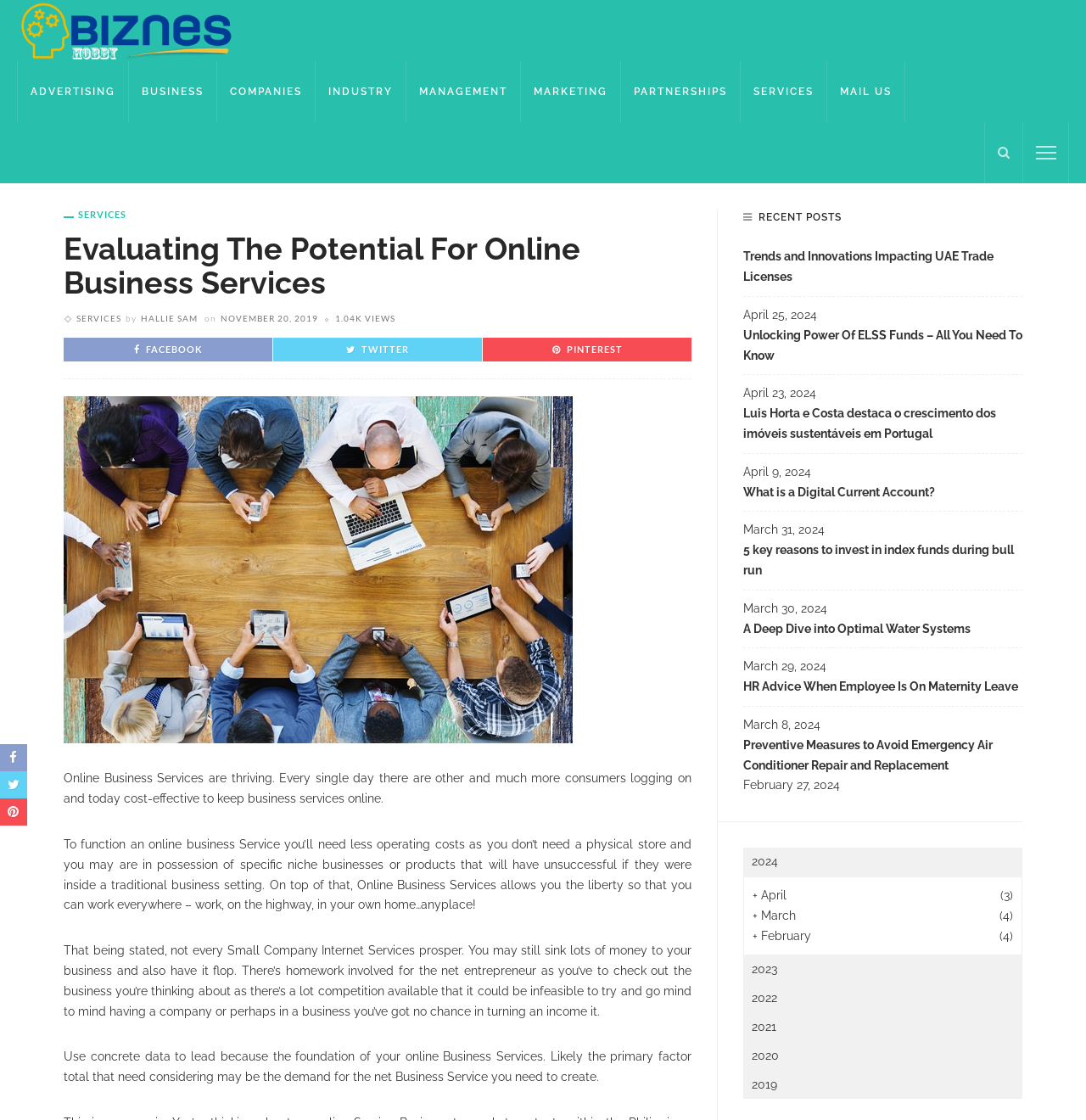What is the date of the article?
Refer to the image and give a detailed response to the question.

The date of the article is mentioned in the time element with the text 'NOVEMBER 20, 2019'. This time element is located below the author's name and indicates the date the article was published.